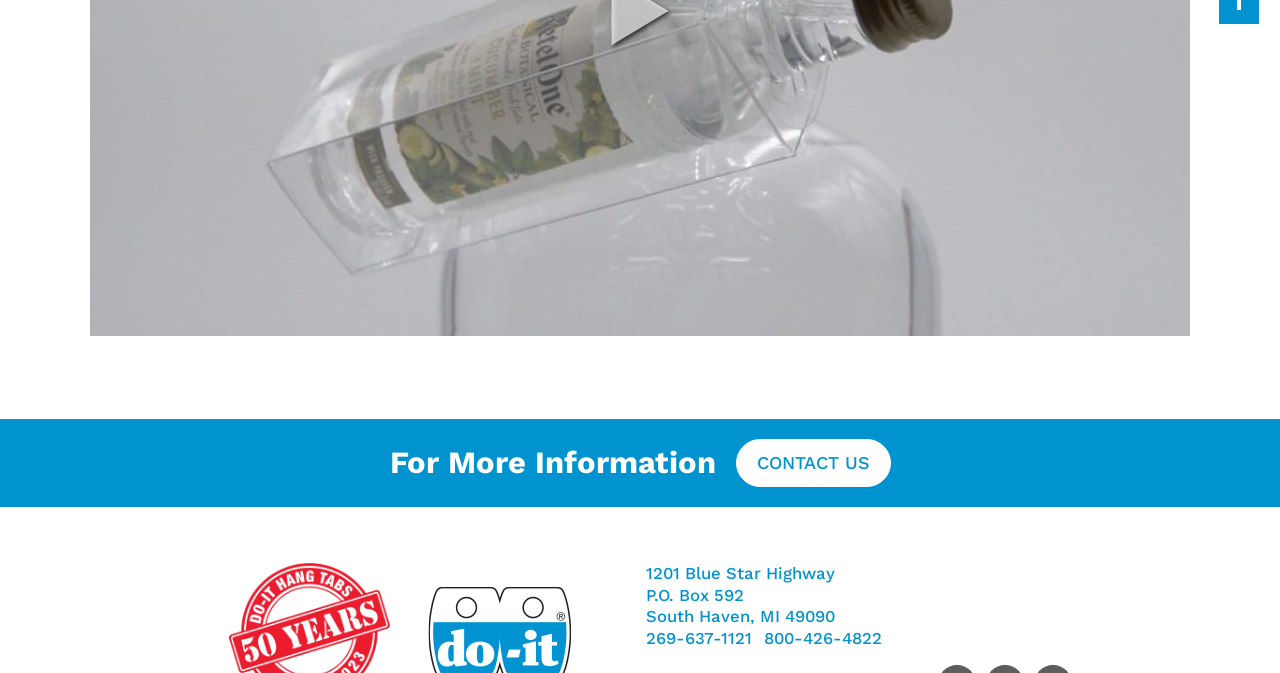Refer to the element description 269-637-1121 and identify the corresponding bounding box in the screenshot. Format the coordinates as (top-left x, top-left y, bottom-right x, bottom-right y) with values in the range of 0 to 1.

[0.504, 0.934, 0.587, 0.963]